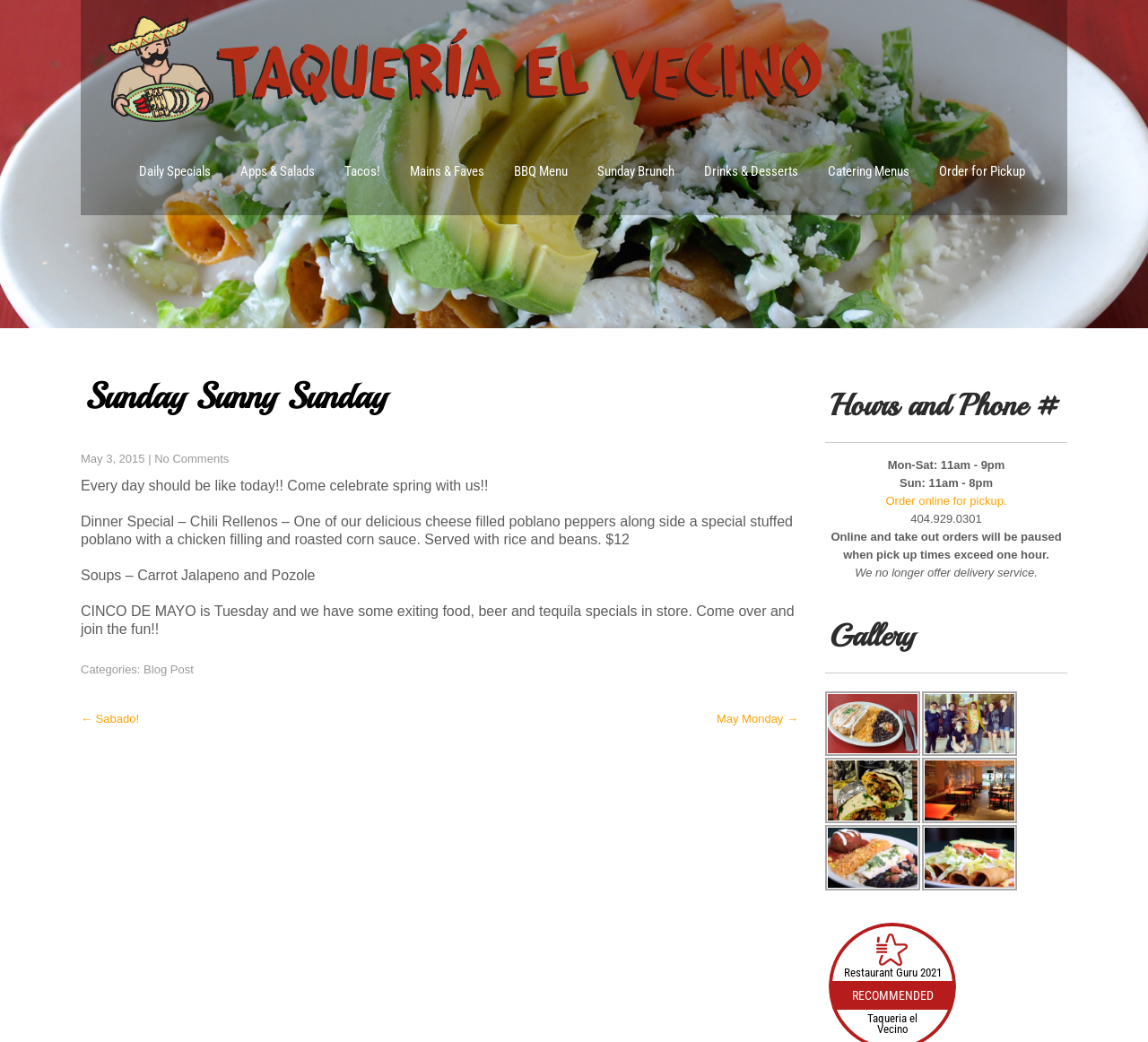Find the bounding box coordinates for the area you need to click to carry out the instruction: "View the Order for Pickup page". The coordinates should be four float numbers between 0 and 1, indicated as [left, top, right, bottom].

[0.806, 0.126, 0.905, 0.207]